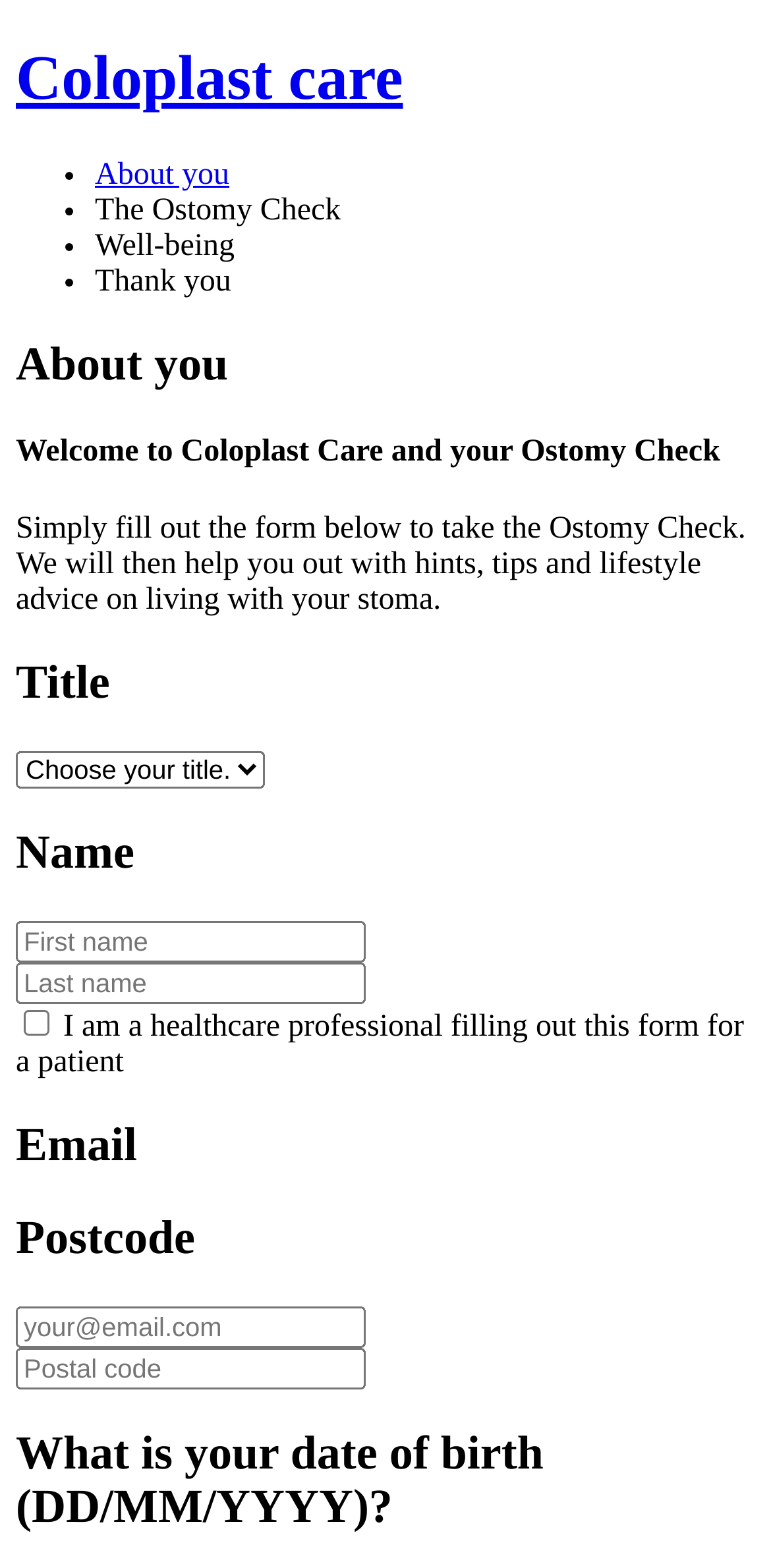Kindly determine the bounding box coordinates for the clickable area to achieve the given instruction: "Check the box if you are a healthcare professional".

[0.031, 0.644, 0.064, 0.66]